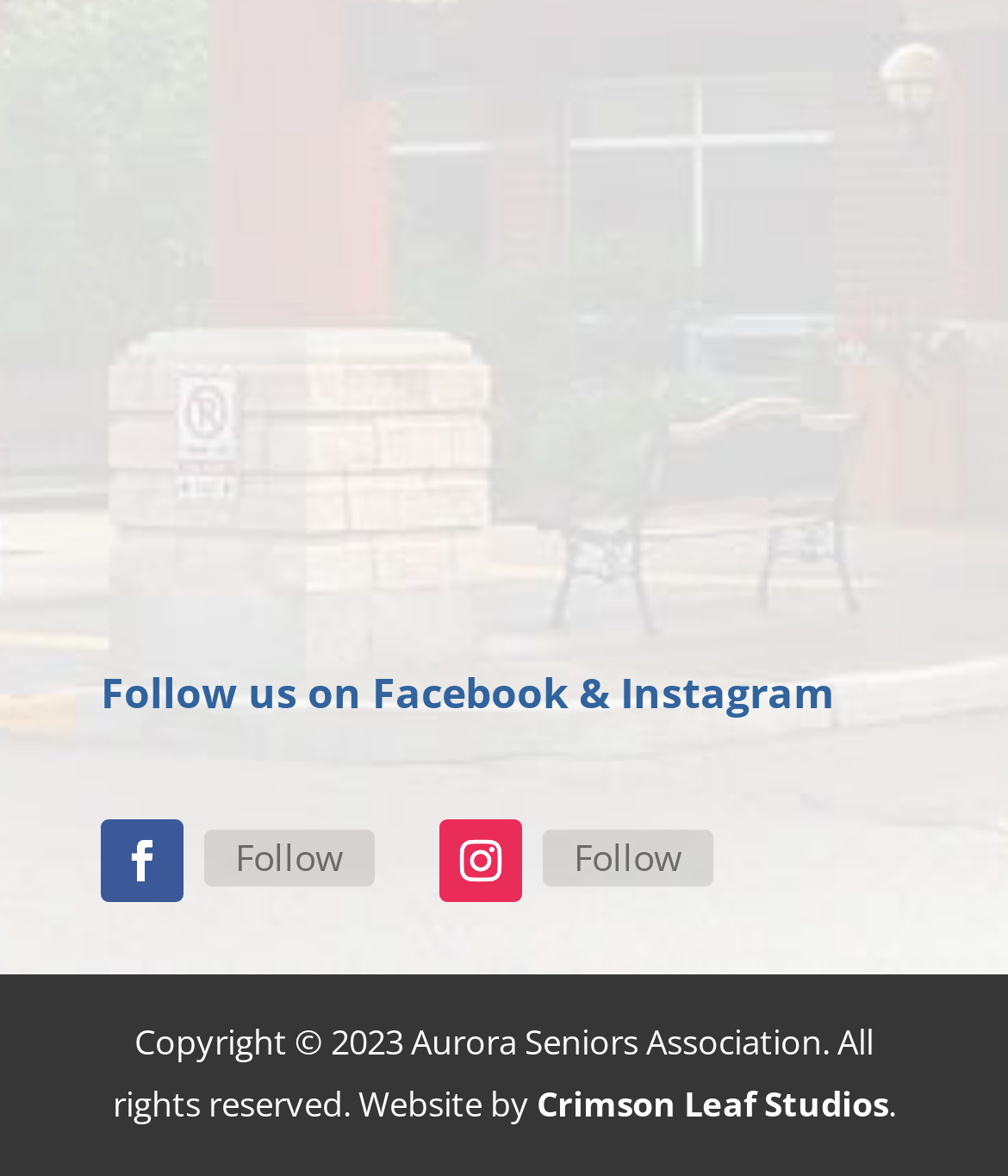What is the name of the seniors association?
Look at the image and answer the question using a single word or phrase.

Aurora Seniors Association